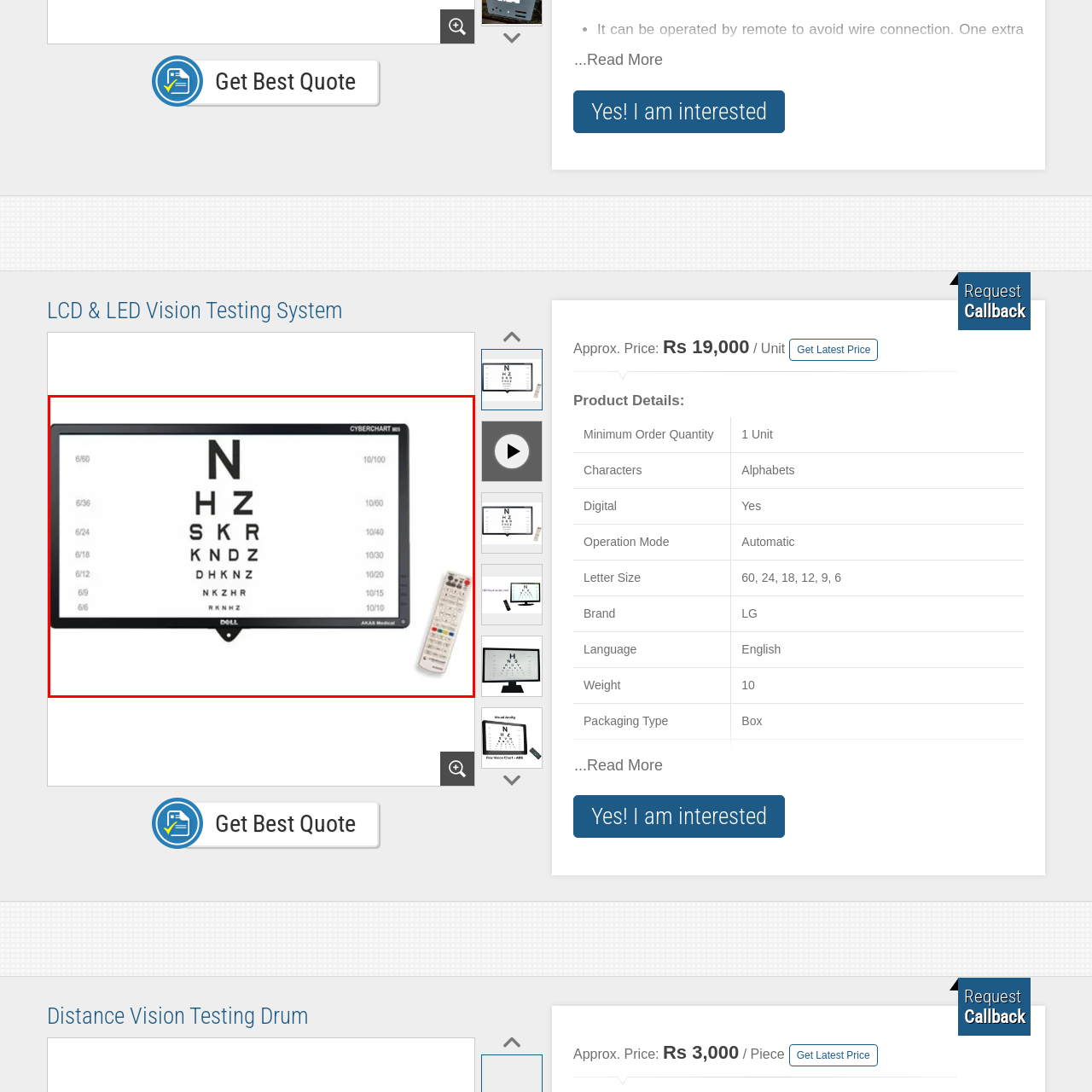Concentrate on the image marked by the red box, What is the purpose of the series of letters on the screen?
 Your answer should be a single word or phrase.

Visual acuity tests